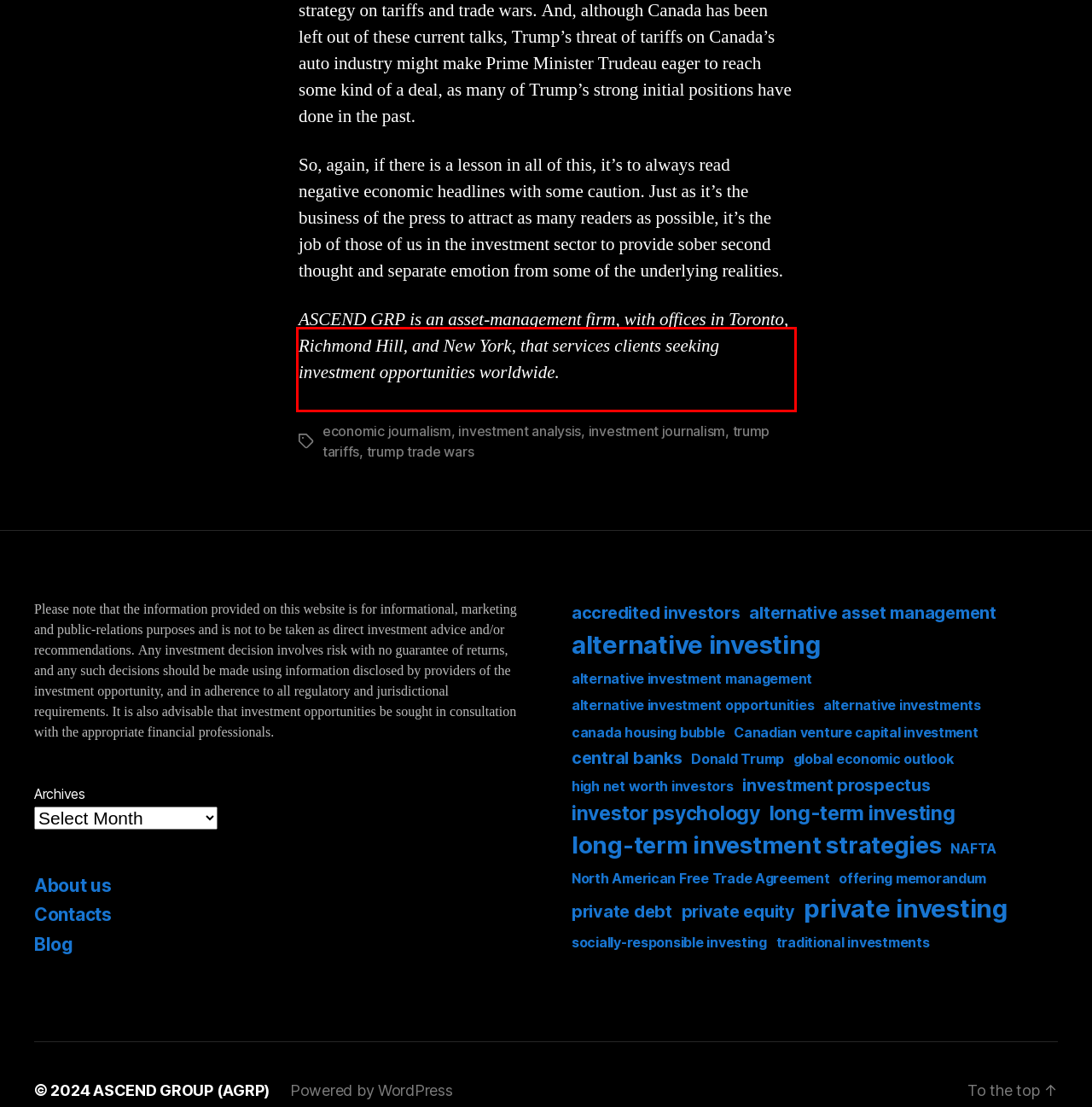With the provided screenshot of a webpage, locate the red bounding box and perform OCR to extract the text content inside it.

ASCEND GRP is an asset-management firm, with offices in Toronto, Richmond Hill, and New York, that services clients seeking investment opportunities worldwide.